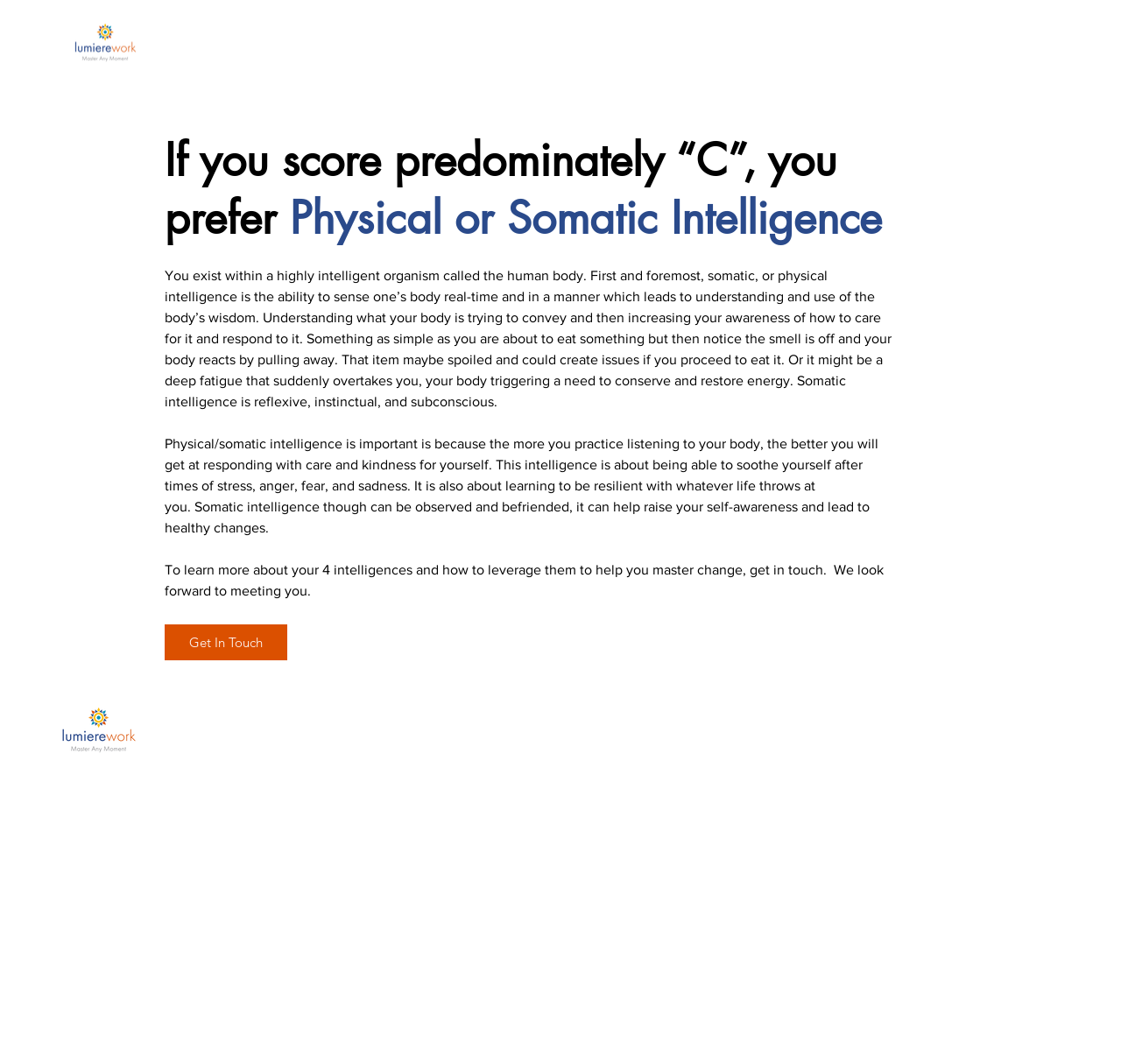Provide a short answer using a single word or phrase for the following question: 
What is somatic intelligence?

ability to sense one’s body